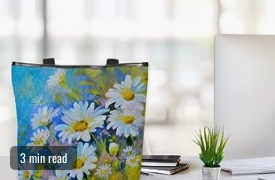What is the primary purpose of the laptop in the image?
Carefully examine the image and provide a detailed answer to the question.

The laptop is partially visible in the image, and its presence is meant to hint at a workspace ambiance, rather than being the main focus of the image. This suggests that the laptop is being used to create a setting or atmosphere, rather than being the primary subject of the image.